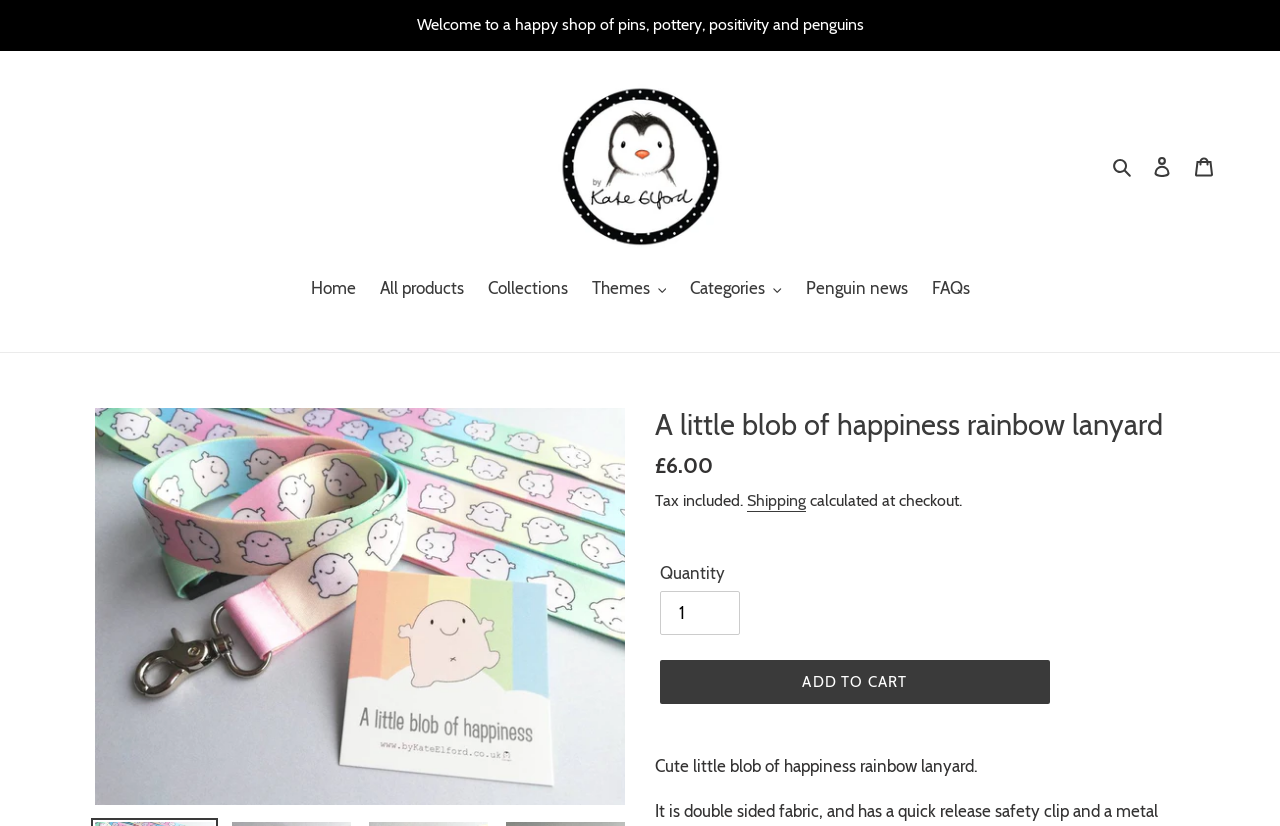Extract the primary header of the webpage and generate its text.

A little blob of happiness rainbow lanyard